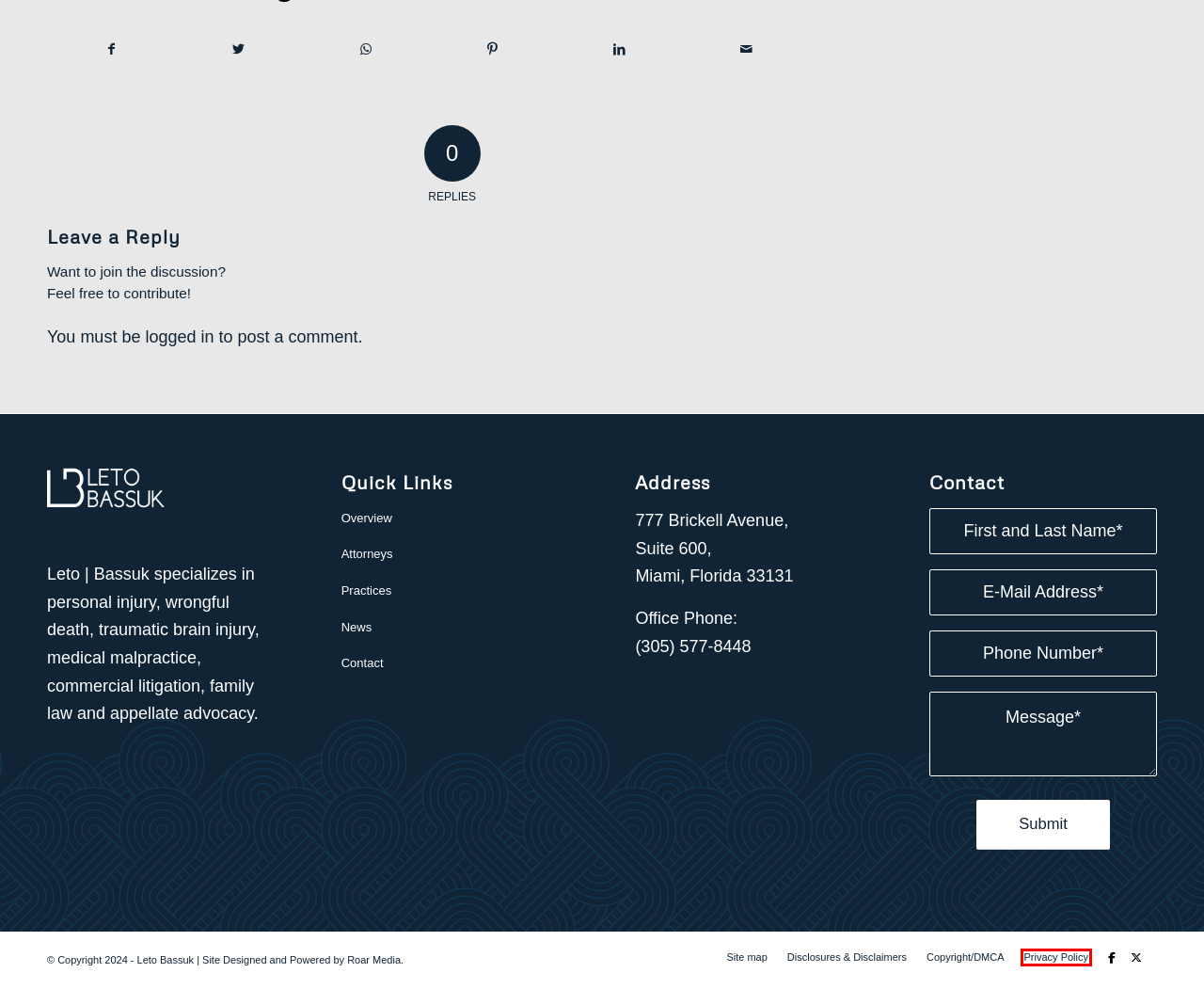You are presented with a screenshot of a webpage containing a red bounding box around an element. Determine which webpage description best describes the new webpage after clicking on the highlighted element. Here are the candidates:
A. Log In ‹ Leto | Bassuk — WordPress
B. Overview - Leto | Bassuk
C. Florida Attorneys Challenging Medical Malpractice Law - Leto | Bassuk
D. Copyright/DMCA - Leto | Bassuk
E. Privacy Policy - Leto | Bassuk
F. Disclosures & Disclaimers - Leto | Bassuk
G. News - Leto | Bassuk
H. Site map - Leto | Bassuk

E